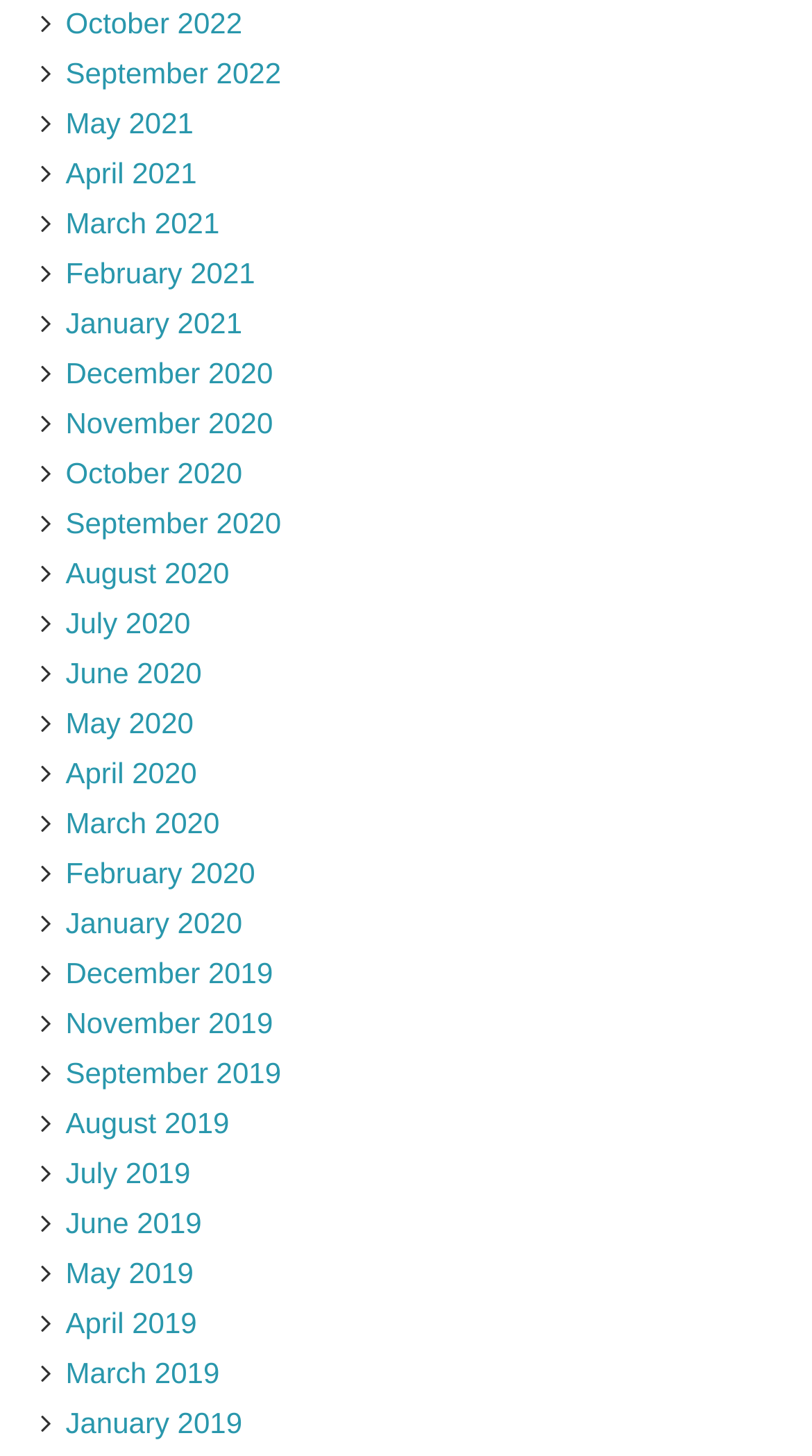What is the earliest month listed on the webpage?
Refer to the image and provide a one-word or short phrase answer.

January 2019